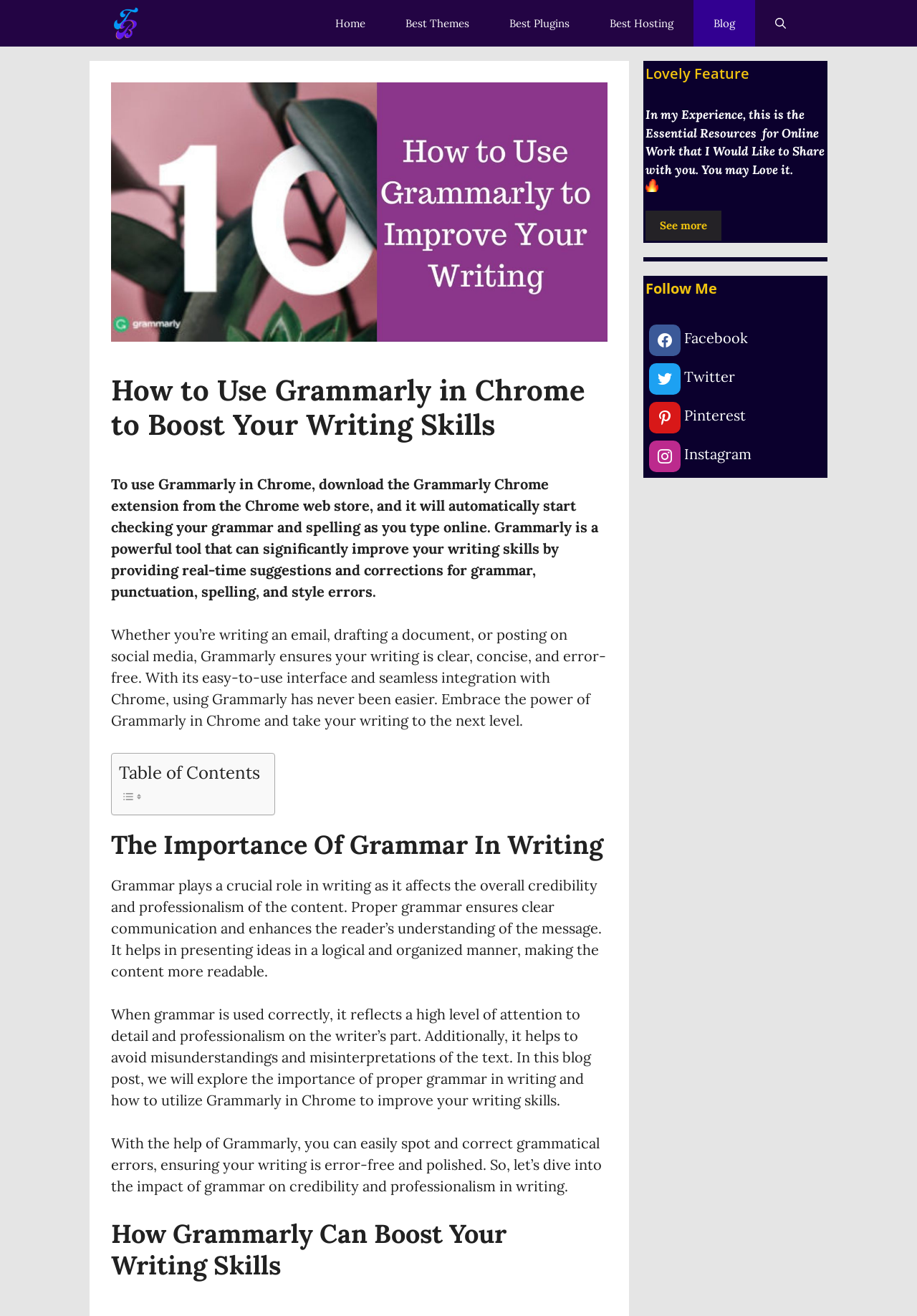What is the importance of grammar in writing?
Using the image as a reference, answer the question with a short word or phrase.

Clear communication